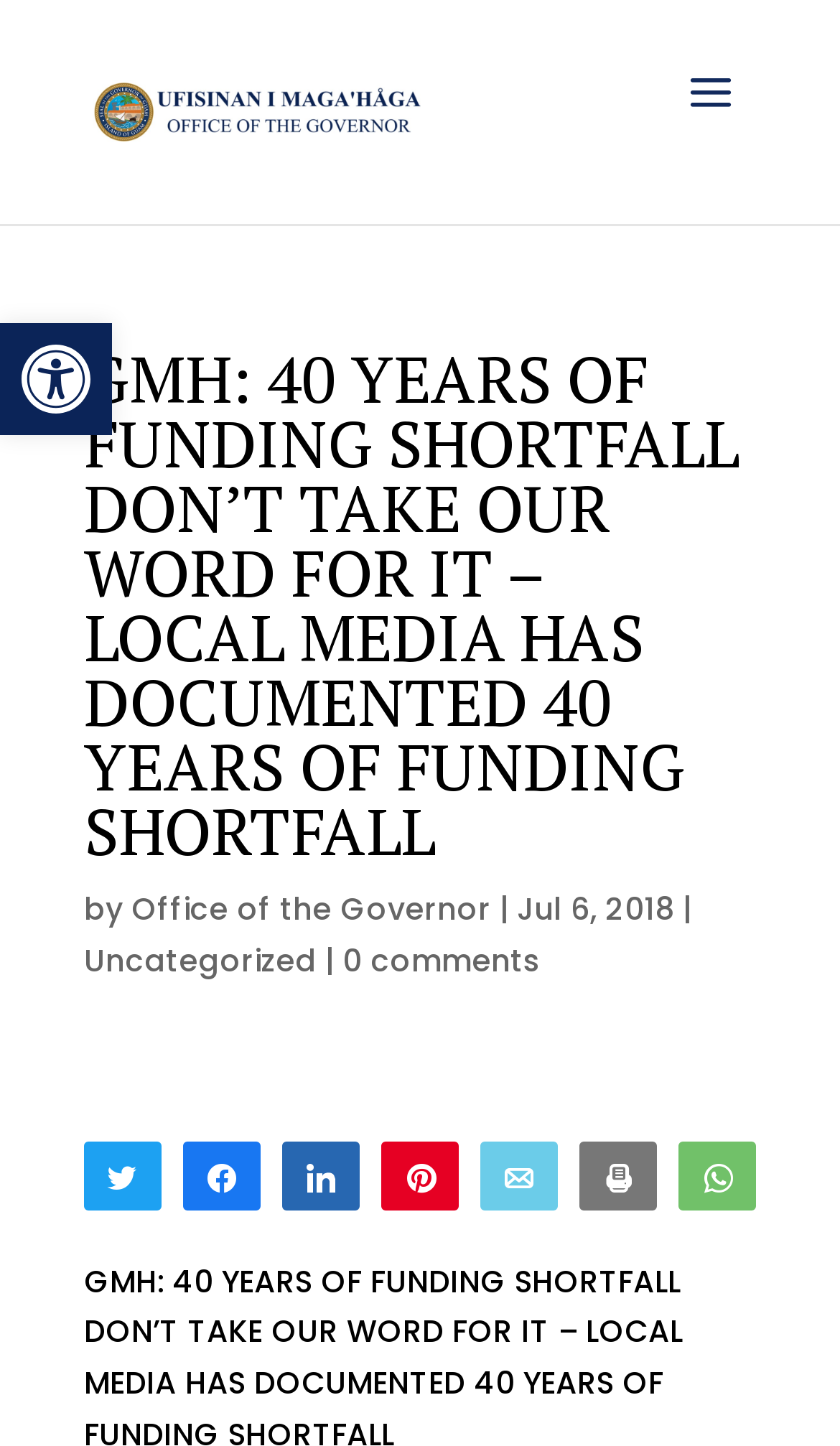Can you identify the bounding box coordinates of the clickable region needed to carry out this instruction: 'Share on Twitter'? The coordinates should be four float numbers within the range of 0 to 1, stated as [left, top, right, bottom].

[0.103, 0.79, 0.19, 0.835]